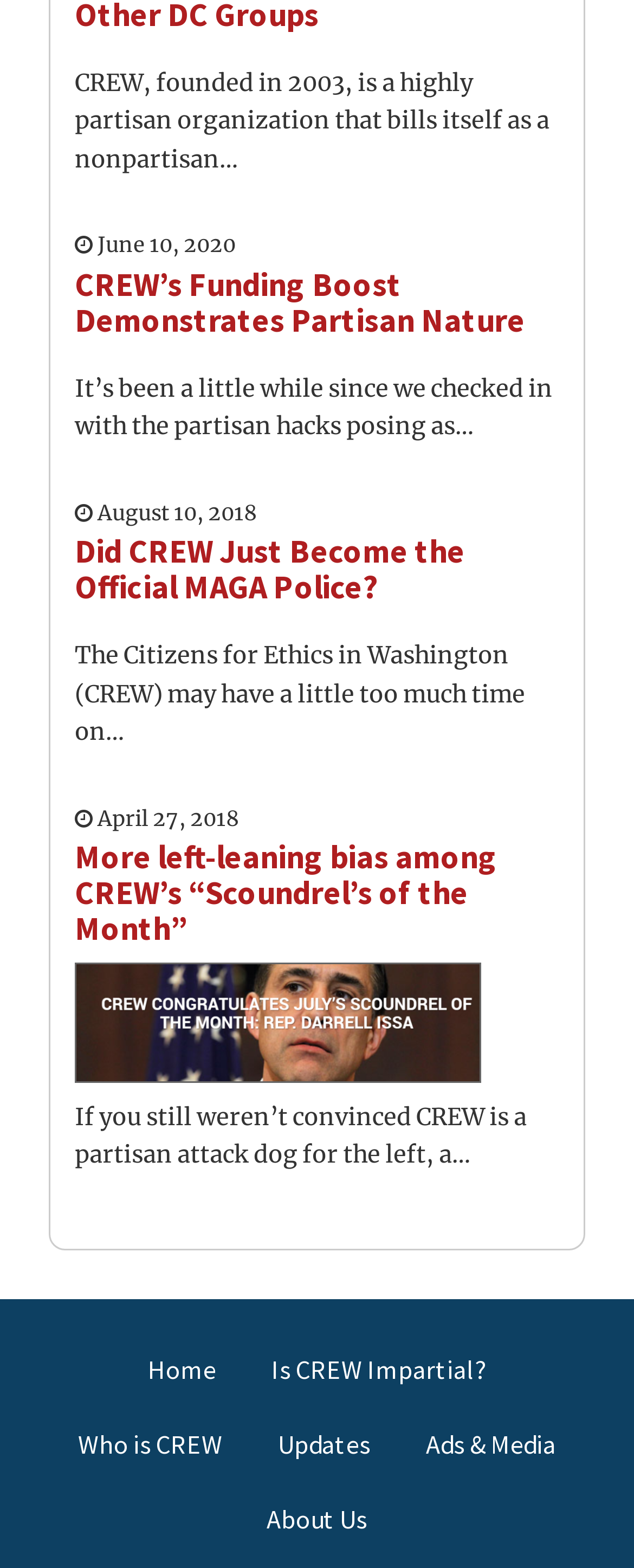How many links are present in the footer section?
Using the information from the image, answer the question thoroughly.

The footer section contains links to 'Home', 'Is CREW Impartial?', 'Who is CREW', 'Updates', 'Ads & Media', and 'About Us', which makes a total of 6 links.